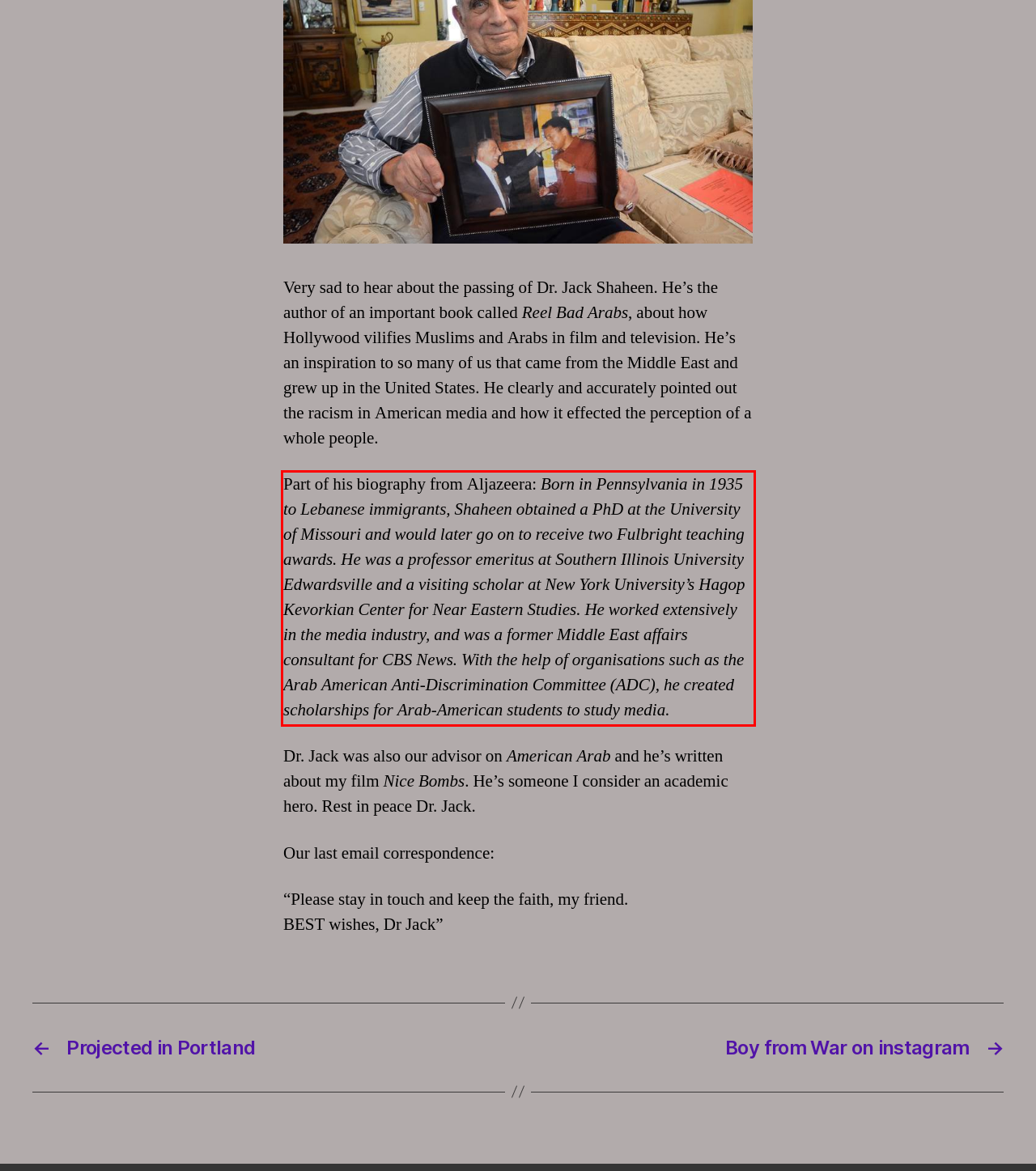Analyze the screenshot of the webpage that features a red bounding box and recognize the text content enclosed within this red bounding box.

Part of his biography from Aljazeera: Born in Pennsylvania in 1935 to Lebanese immigrants, Shaheen obtained a PhD at the University of Missouri and would later go on to receive two Fulbright teaching awards. He was a professor emeritus at Southern Illinois University Edwardsville and a visiting scholar at New York University’s Hagop Kevorkian Center for Near Eastern Studies. He worked extensively in the media industry, and was a former Middle East affairs consultant for CBS News. With the help of organisations such as the Arab American Anti-Discrimination Committee (ADC), he created scholarships for Arab-American students to study media.